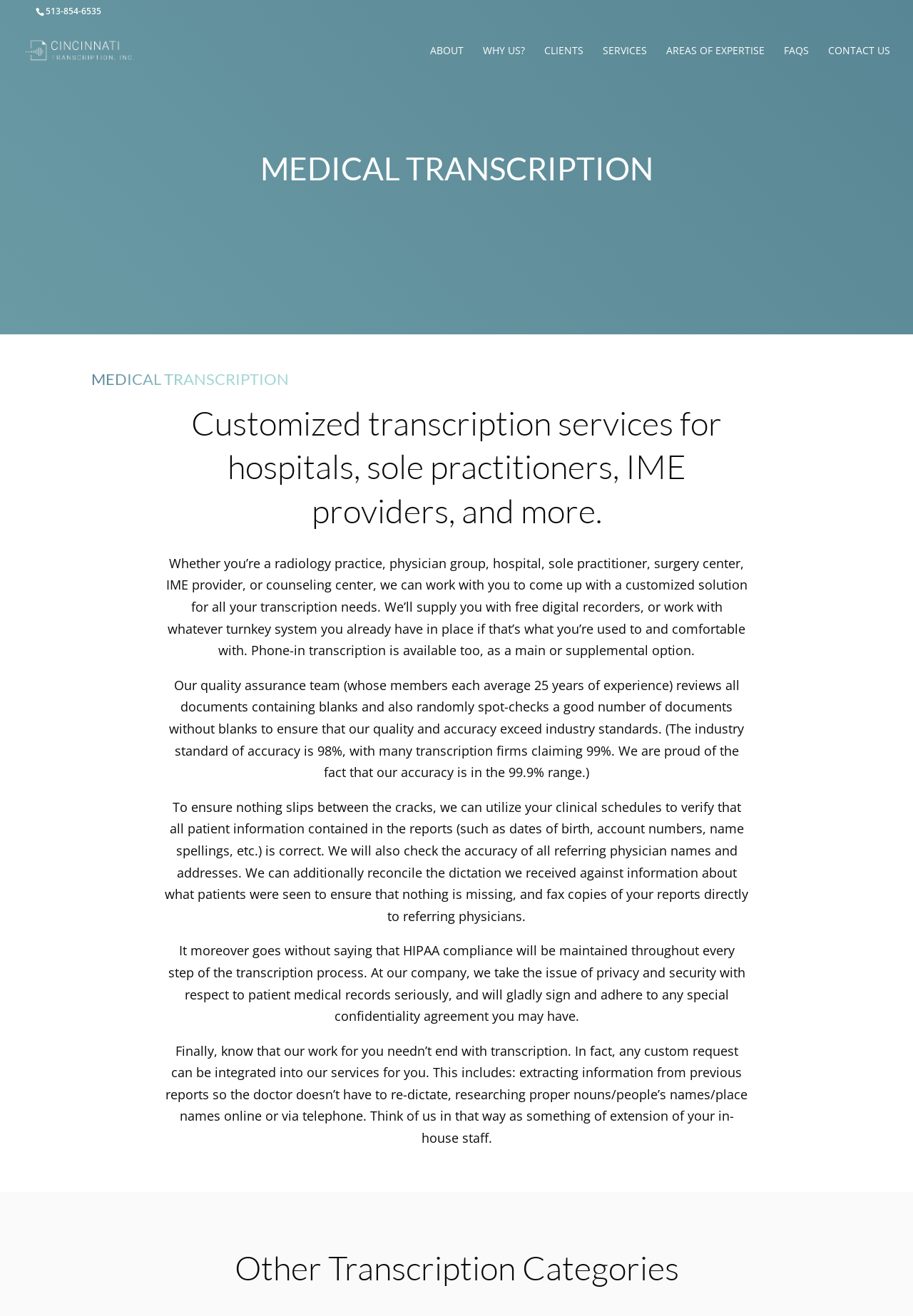Find the bounding box coordinates of the element to click in order to complete this instruction: "Learn about Employment-Based Immigration". The bounding box coordinates must be four float numbers between 0 and 1, denoted as [left, top, right, bottom].

None